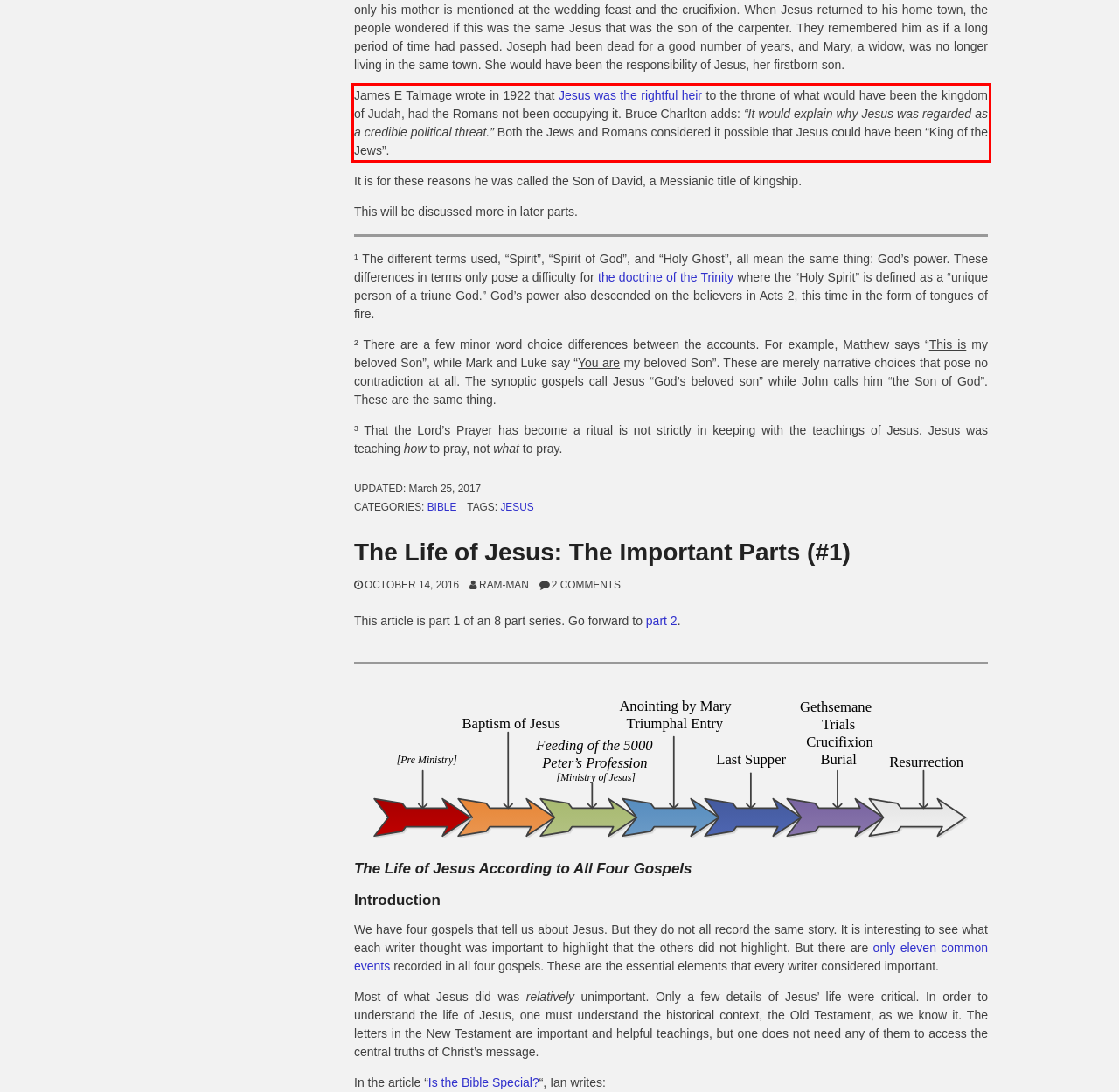Please identify and extract the text content from the UI element encased in a red bounding box on the provided webpage screenshot.

James E Talmage wrote in 1922 that Jesus was the rightful heir to the throne of what would have been the kingdom of Judah, had the Romans not been occupying it. Bruce Charlton adds: “It would explain why Jesus was regarded as a credible political threat.” Both the Jews and Romans considered it possible that Jesus could have been “King of the Jews”.